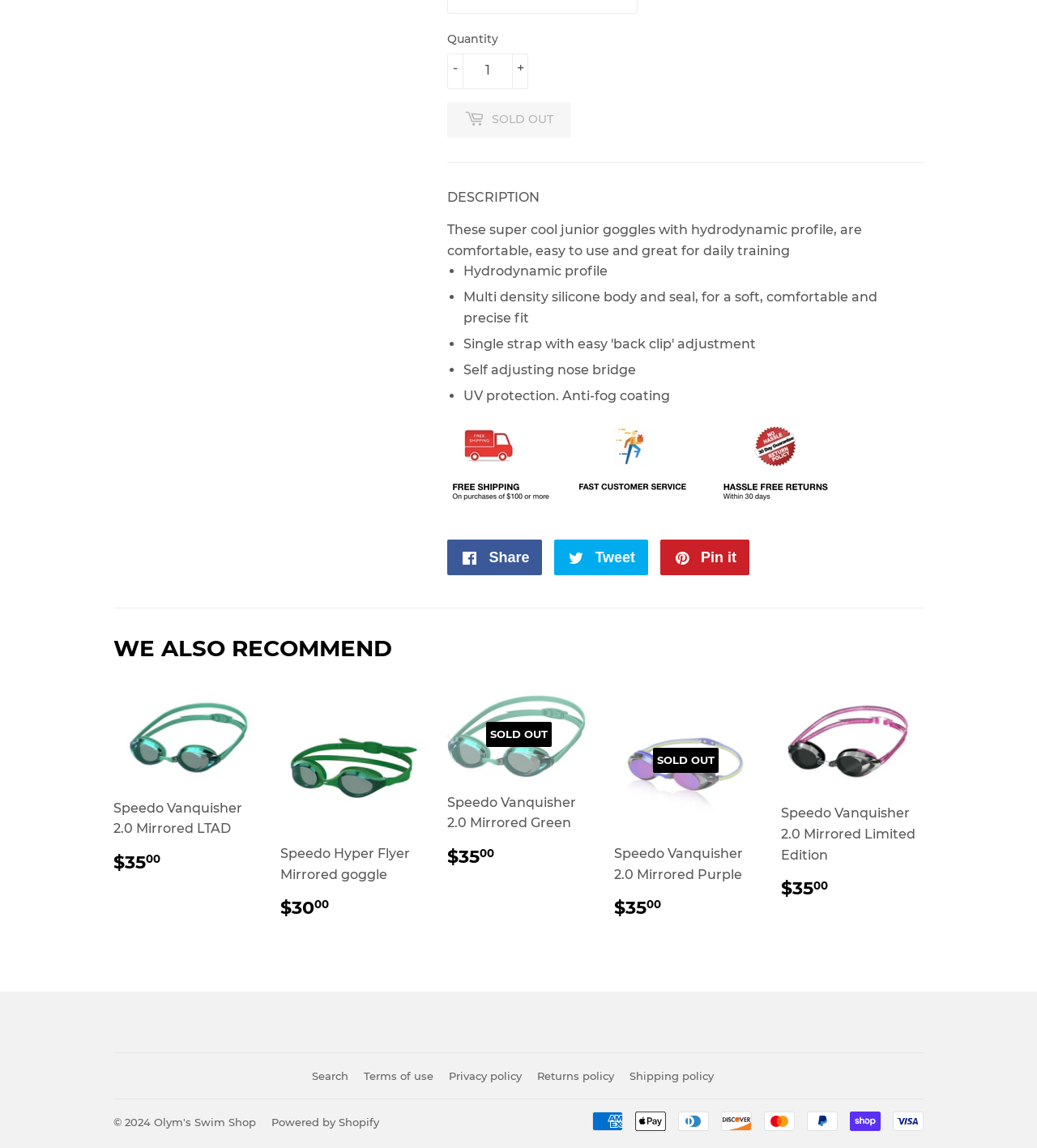Identify the bounding box for the UI element that is described as follows: "Shipping policy".

[0.607, 0.895, 0.688, 0.906]